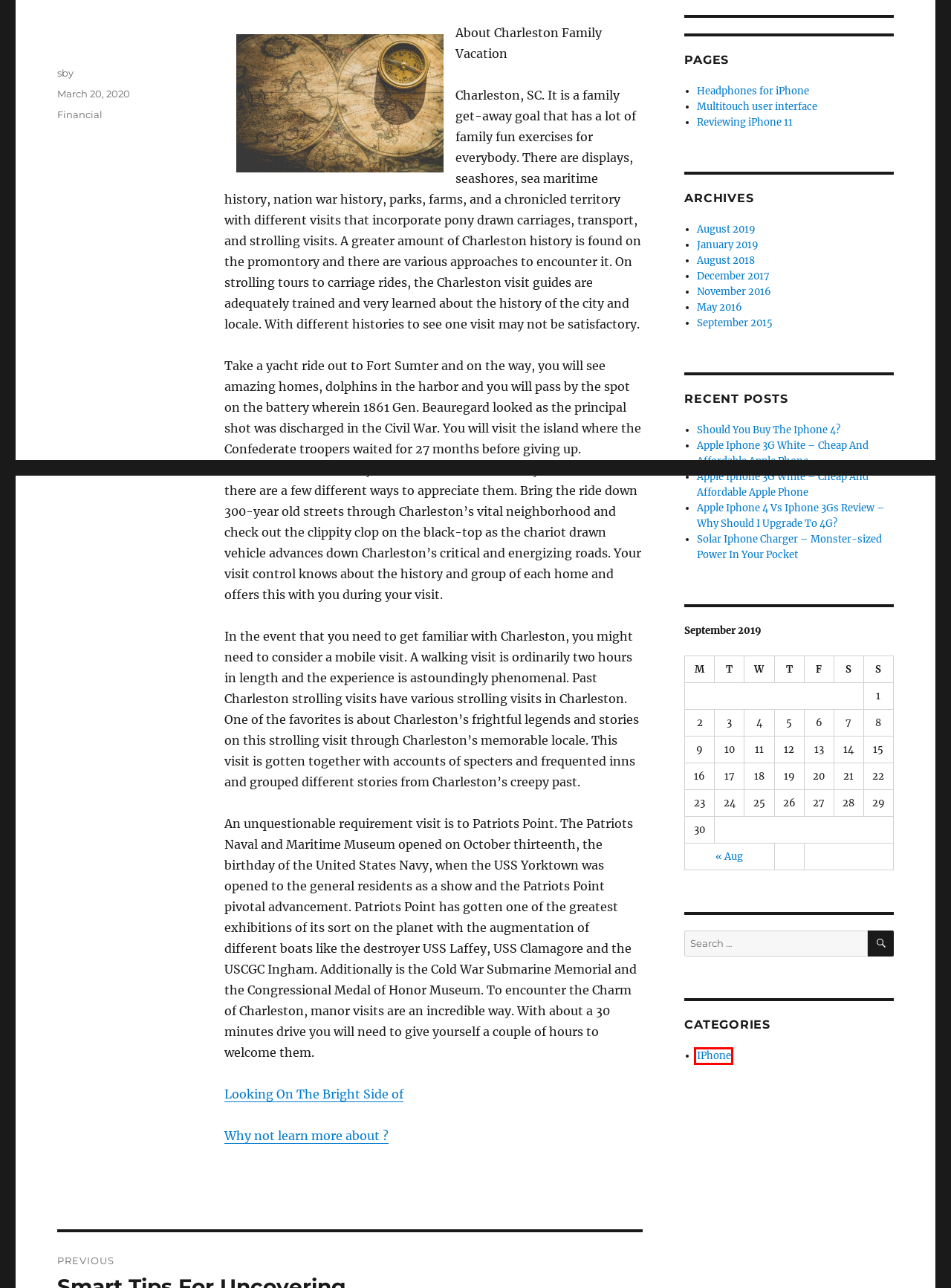Evaluate the webpage screenshot and identify the element within the red bounding box. Select the webpage description that best fits the new webpage after clicking the highlighted element. Here are the candidates:
A. IPhone – Headphones for iPhone
B. Solar Iphone Charger – Monster-sized Power In Your Pocket – Headphones for iPhone
C. December 2017 – Headphones for iPhone
D. November 2016 – Headphones for iPhone
E. Apple Iphone 3G White – Cheap And Affordable Apple Phone – Headphones for iPhone
F. May 2016 – Headphones for iPhone
G. September 2015 – Headphones for iPhone
H. January 2019 – Headphones for iPhone

A